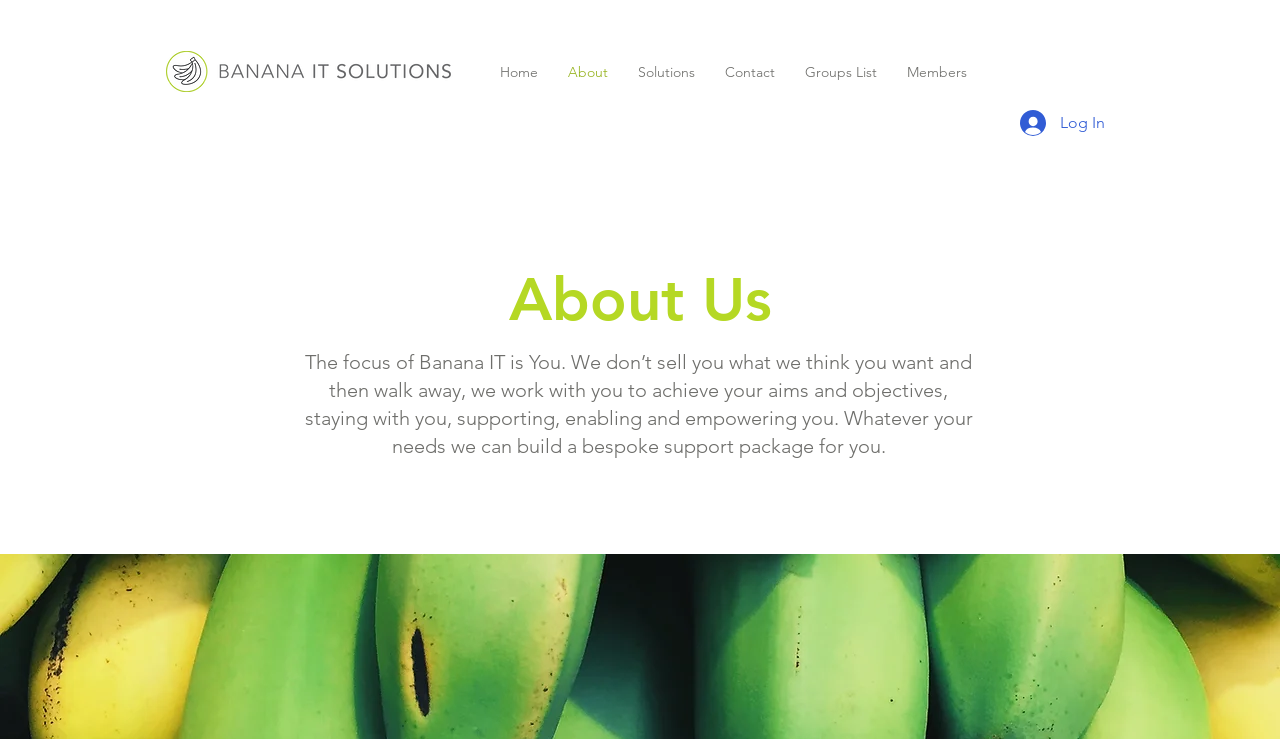What is the topic of the main content?
Carefully analyze the image and provide a thorough answer to the question.

I identified the topic of the main content by looking at the heading element with the bounding box coordinates [0.188, 0.356, 0.812, 0.453], which contains the text 'About Us'.